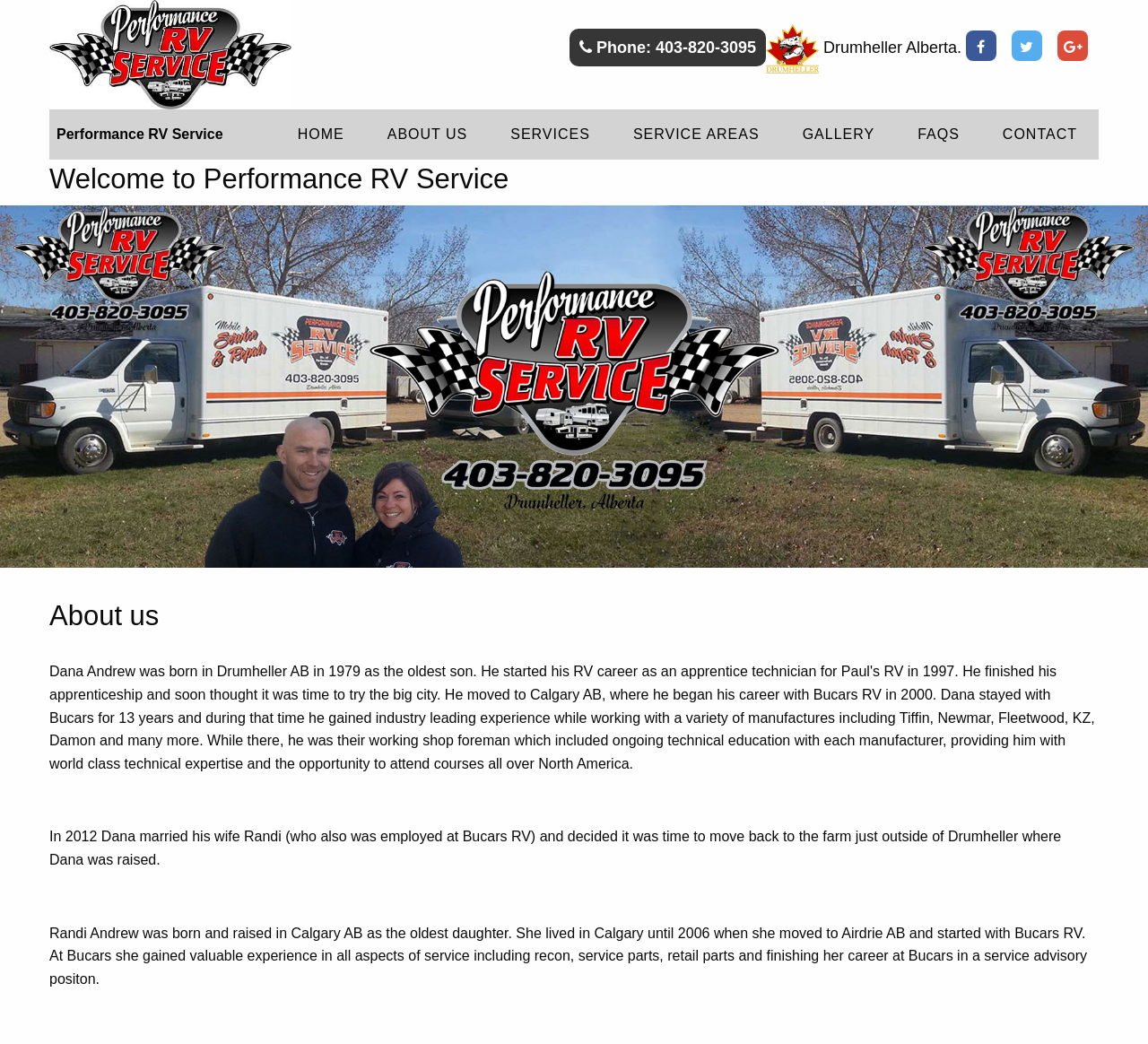What is the name of the person who started Performance RV Service?
Refer to the image and provide a thorough answer to the question.

I found the name by reading the text in the StaticText element which describes the background of Dana and his wife Randi, who started Performance RV Service.